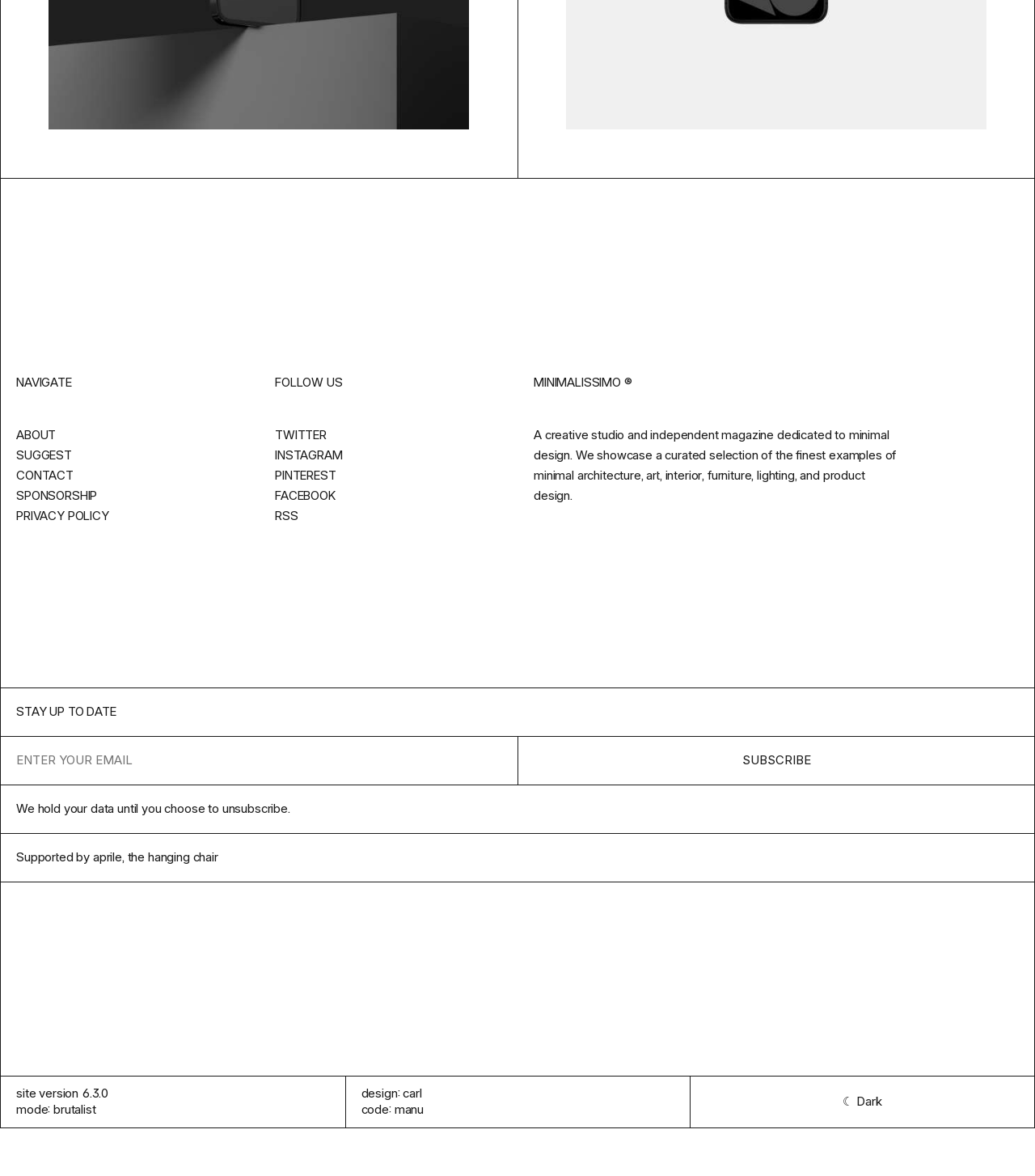Provide a brief response to the question below using a single word or phrase: 
What is the current version of the website?

6.3.0